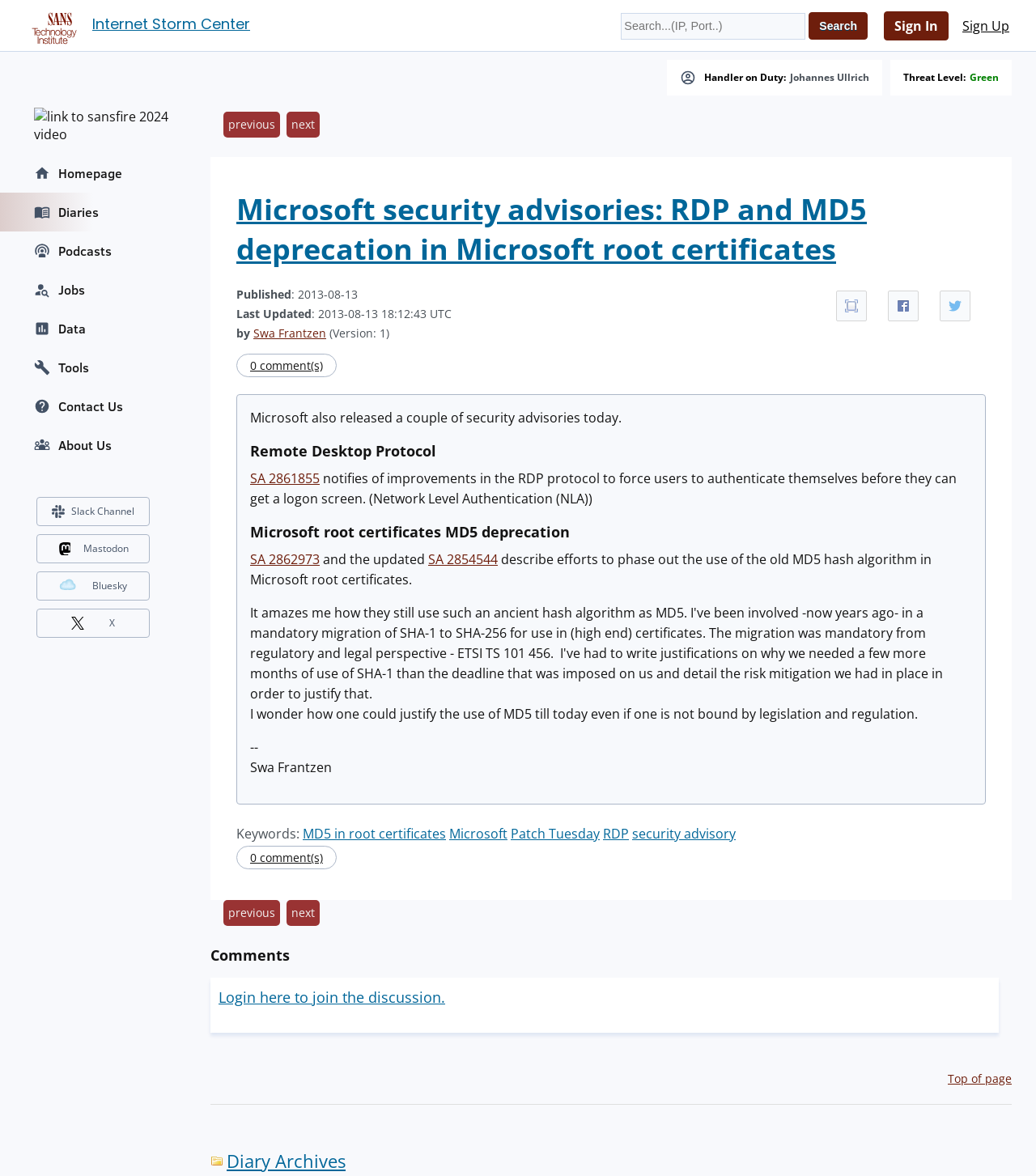Determine the bounding box coordinates for the clickable element to execute this instruction: "Read the article". Provide the coordinates as four float numbers between 0 and 1, i.e., [left, top, right, bottom].

[0.203, 0.133, 0.977, 0.765]